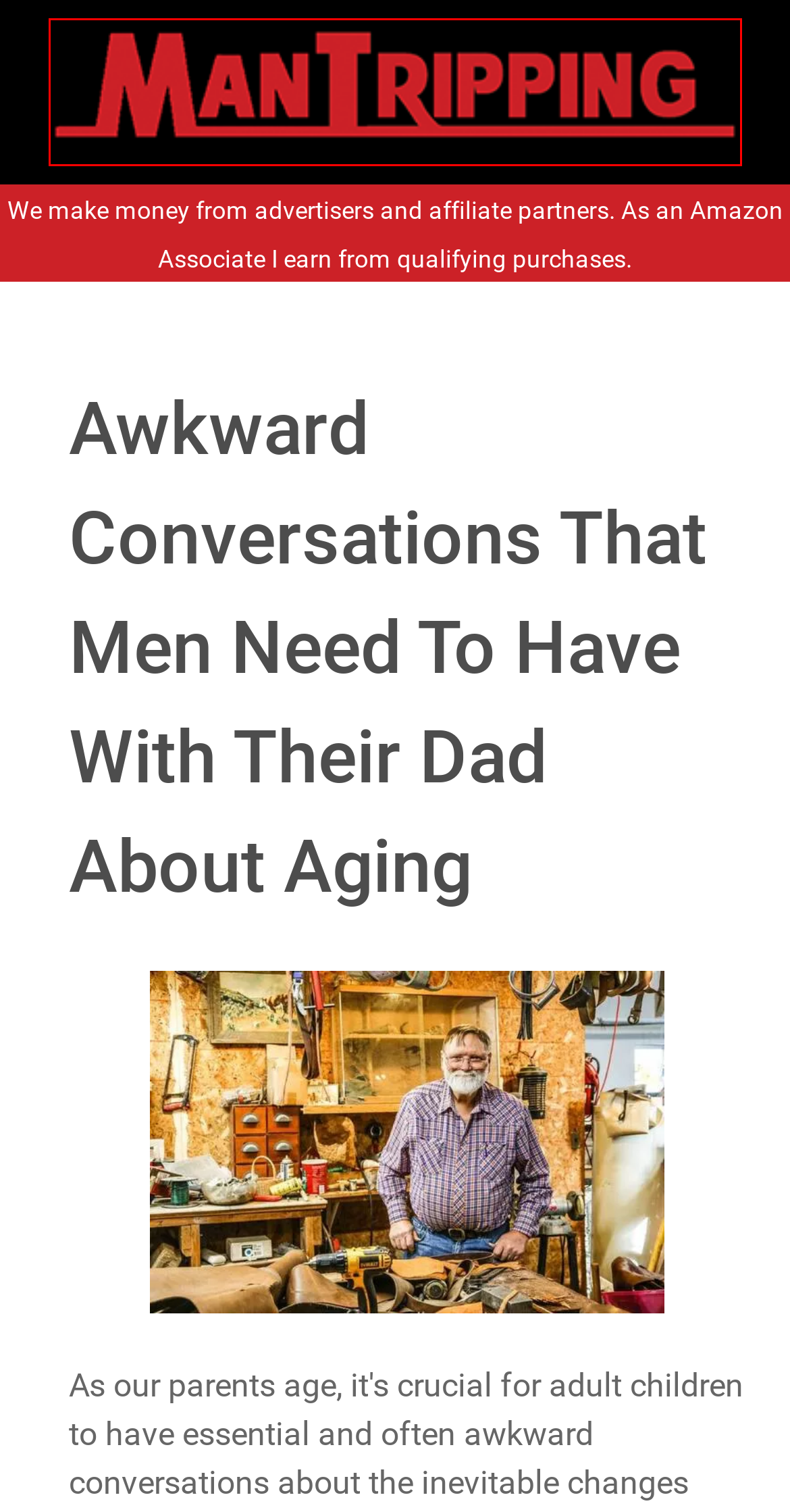You have a screenshot of a webpage with a red bounding box around an element. Choose the best matching webpage description that would appear after clicking the highlighted element. Here are the candidates:
A. Why Are Hearing Aids Being Offered Over The Counter? - Brentwood Hearing Center
B. Cruise West Coast - News, Tips, Giveaways, and Deals
C. Best Assisted Living in Rancho Palos Verdes CA
D. How To Cherish Your Wife
E. Home
F. ManTripping | Travel, Food, & Drinks, a Lifestyle Blog For Men
G. Frequently Asked Questions about SimplyThick Gel Thickener.
H. Book A Cruise!

F